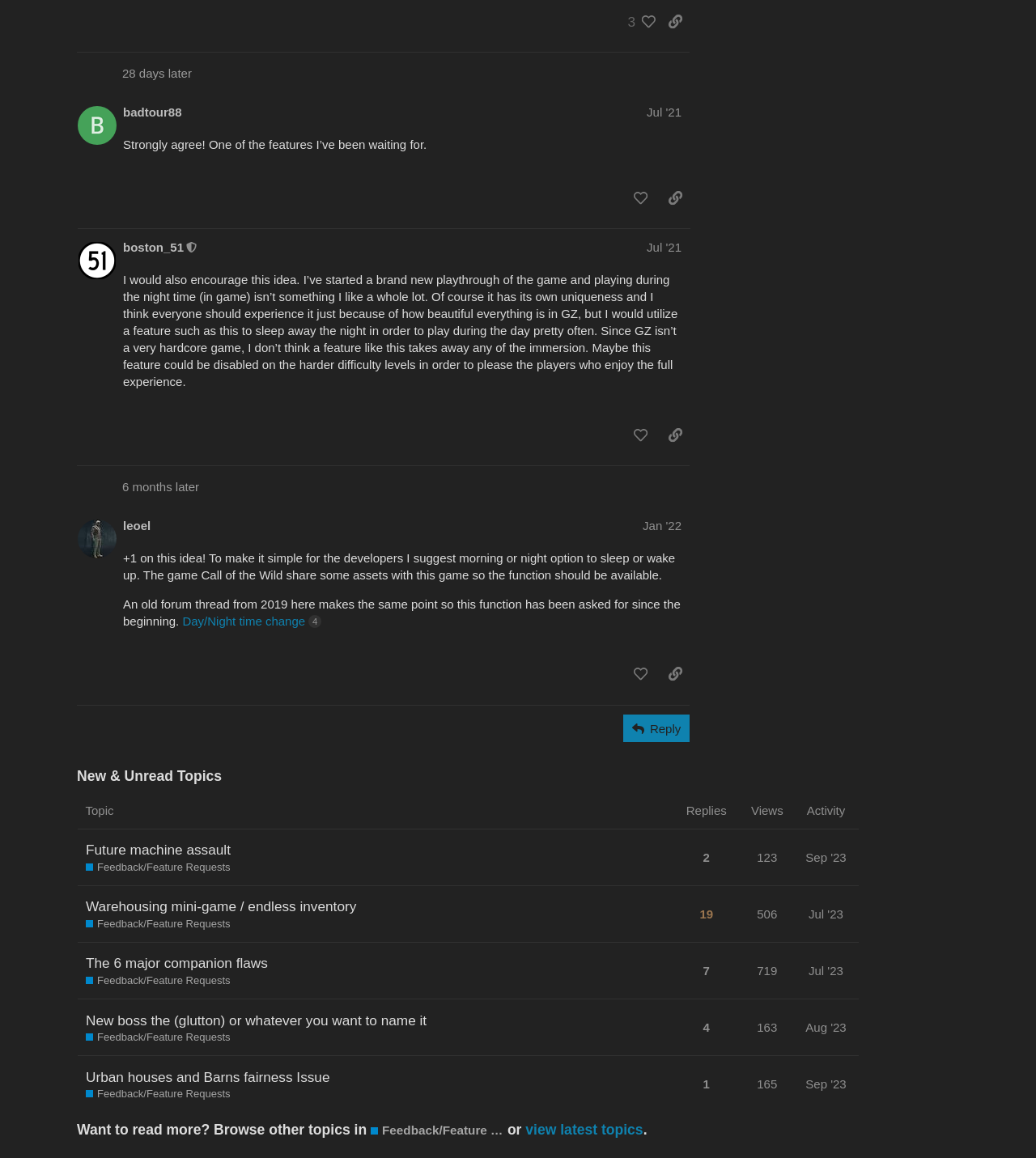Determine the bounding box coordinates of the section to be clicked to follow the instruction: "reply to the topic". The coordinates should be given as four float numbers between 0 and 1, formatted as [left, top, right, bottom].

[0.602, 0.617, 0.666, 0.641]